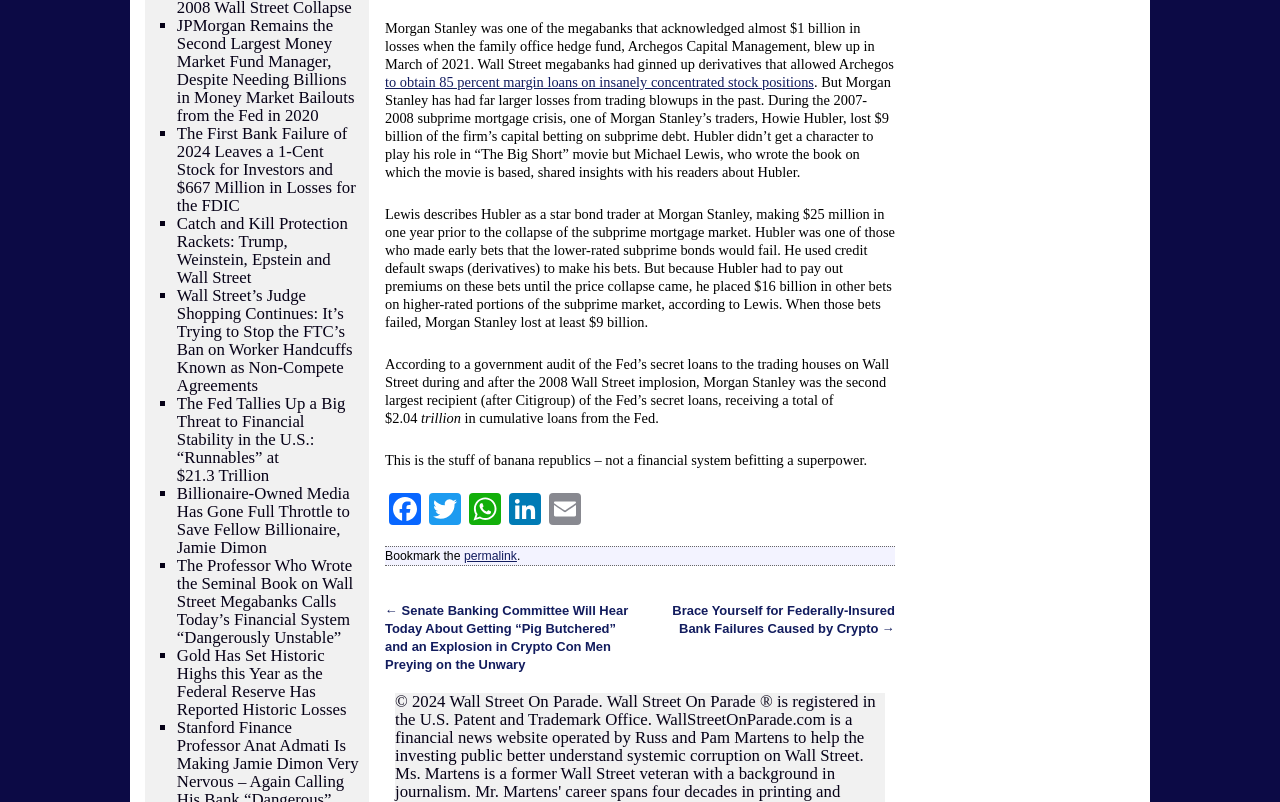Specify the bounding box coordinates of the element's area that should be clicked to execute the given instruction: "Bookmark the permalink". The coordinates should be four float numbers between 0 and 1, i.e., [left, top, right, bottom].

[0.362, 0.684, 0.404, 0.702]